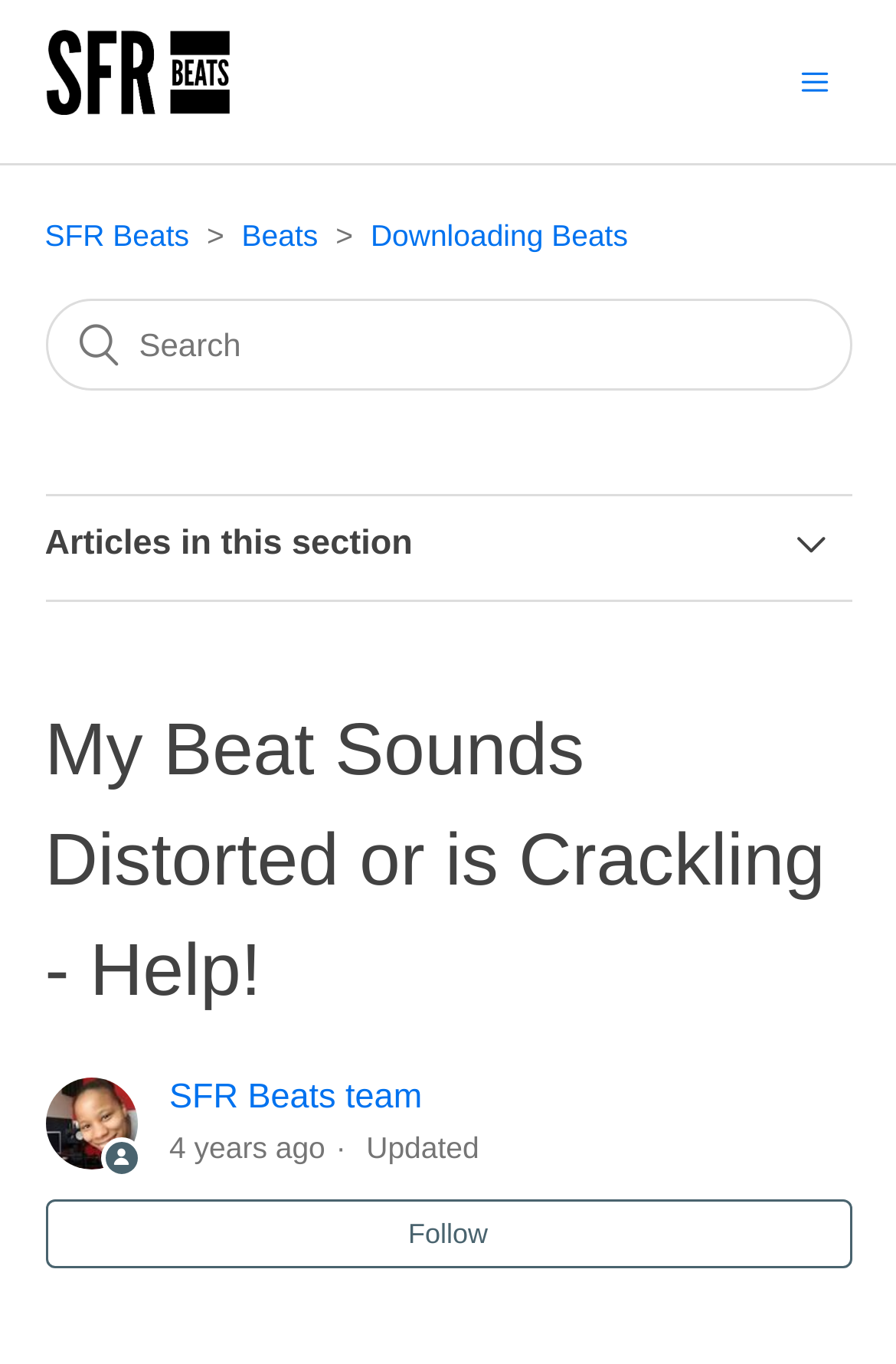What is the name of the help center?
Using the visual information from the image, give a one-word or short-phrase answer.

SFR Beats Help Center